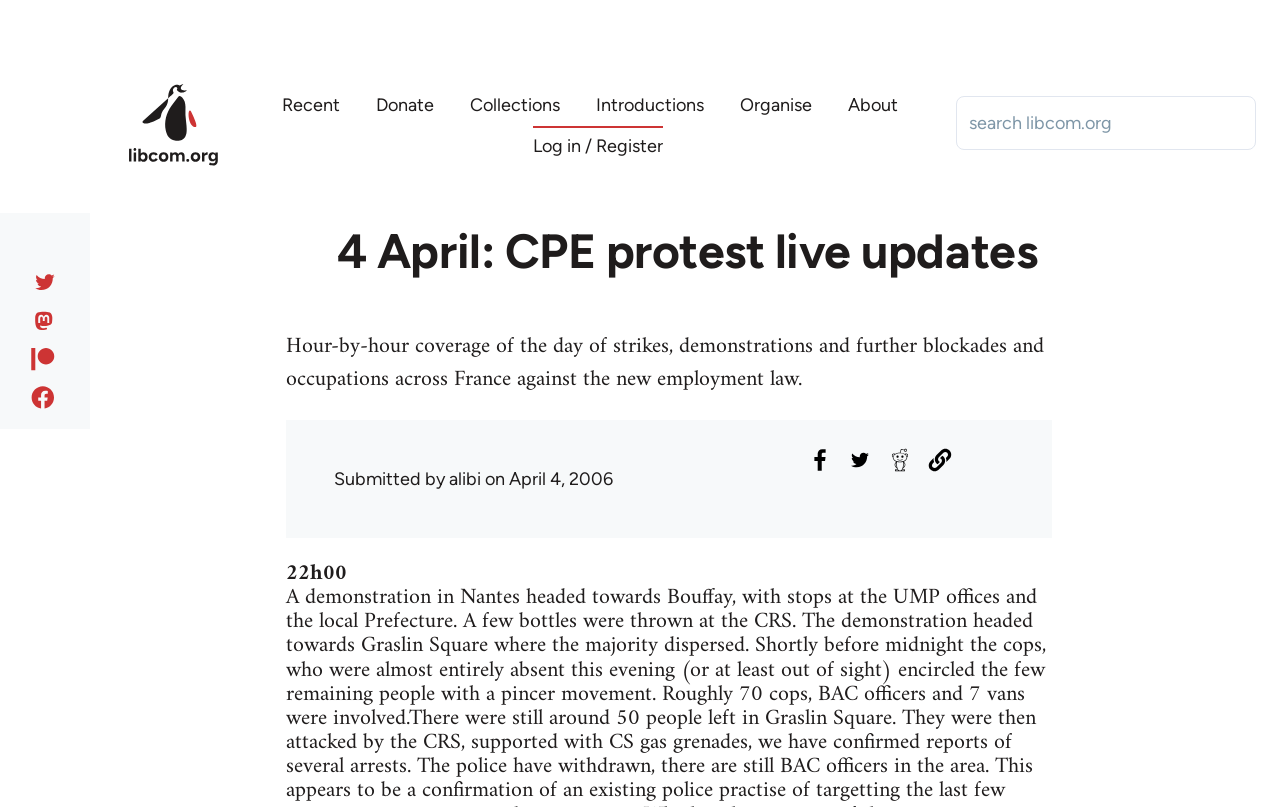Calculate the bounding box coordinates of the UI element given the description: "name="search_api_fulltext" placeholder="search libcom.org"".

[0.747, 0.119, 0.981, 0.186]